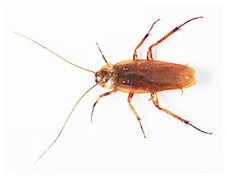Explain in detail what you see in the image.

This image features a close-up view of a cockroach, showcasing its distinctive reddish-brown exoskeleton, long antennae, and six legs. Cockroaches are notorious pests that can invade homes and businesses, causing significant hygiene concerns and potential health risks. The visual context suggests a focus on pest control, particularly highlighting the challenges posed by cockroaches in urban areas like Ottawa, Toronto, and Vancouver. The accompanying text emphasizes the need for professional pest control services to effectively address cockroach infestations, underscoring the expertise of companies like Essen Pest Control in managing these common household nuisances.